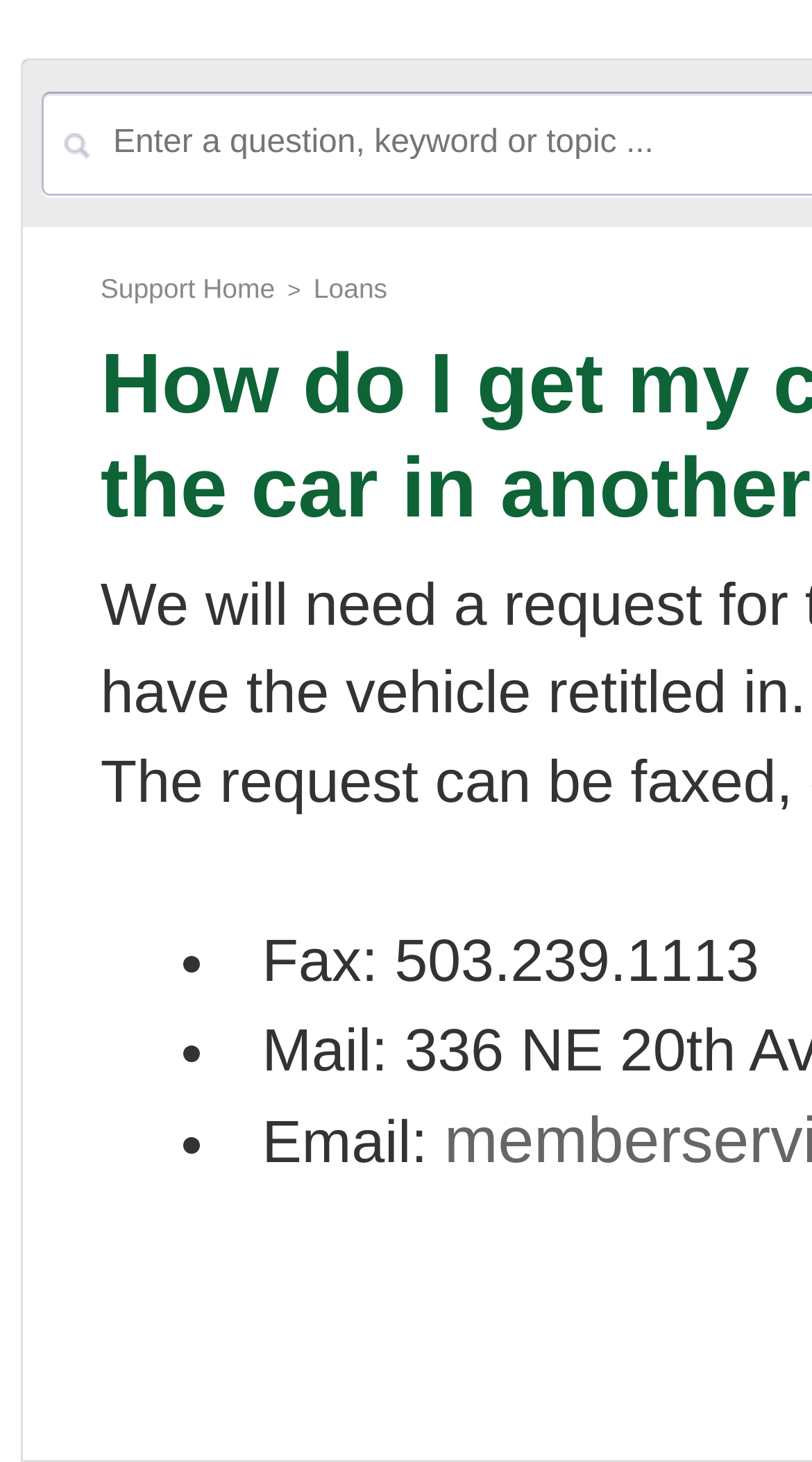What is the fax number?
Examine the webpage screenshot and provide an in-depth answer to the question.

I found the fax number by looking at the list of contact information, where it is listed as 'Fax: 503.239.1113'.